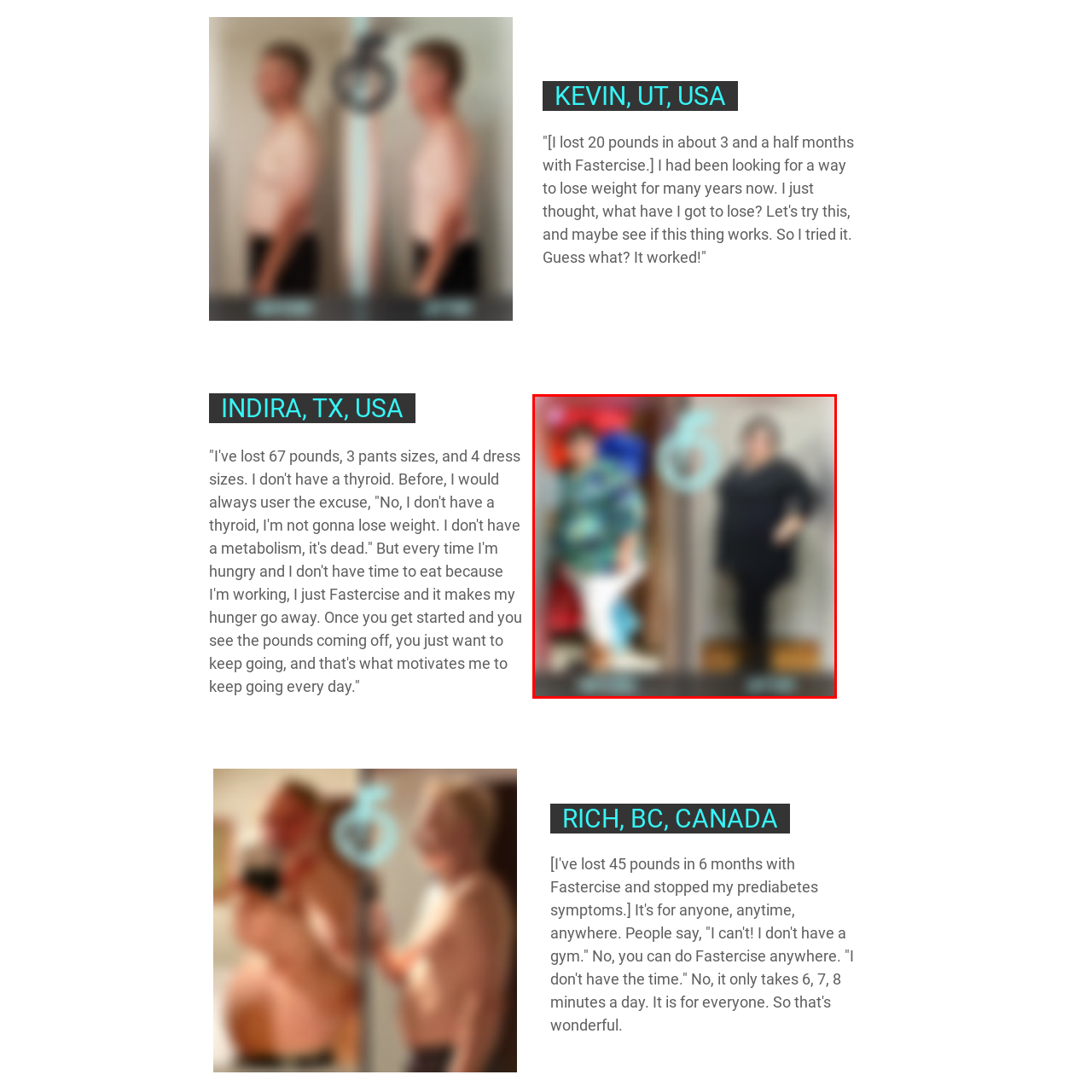Describe extensively the image content marked by the red bounding box.

The image showcases a striking before-and-after transformation of an individual who has undergone a significant weight loss journey, illustrating the positive impact of the Fastercise program. On the left, the person is captured in a colorful outfit, displaying their previous weight, while on the right, they stand confidently in a sleek black ensemble, showcasing their new physique. The number "6" is prominently displayed in a stylish font in the center, indicating the transformation represents six months of dedication and effort. This visual testament emphasizes the success stories associated with Fastercise, aiming to inspire others who may be considering a similar path to fitness and health.